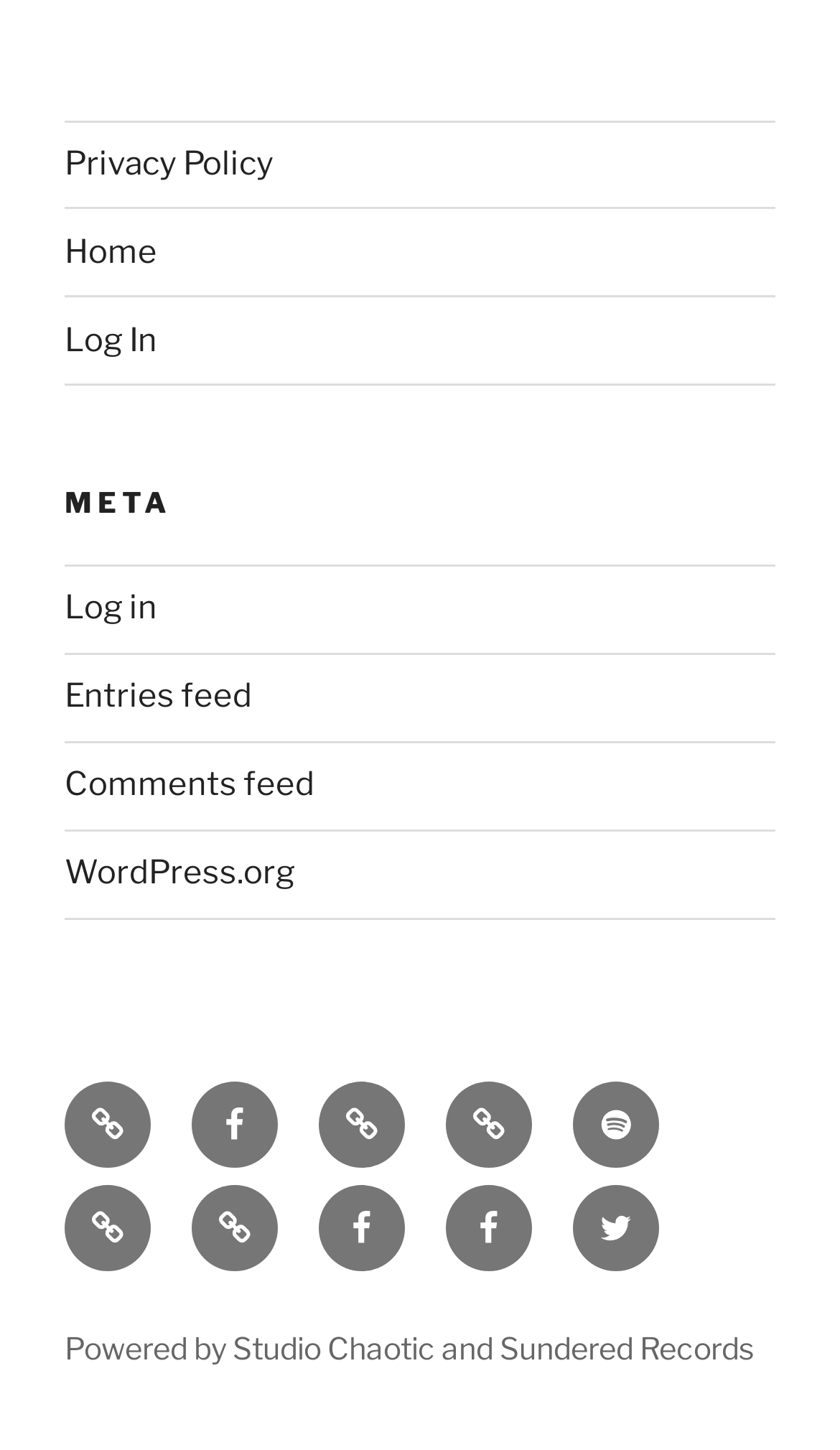What is the text of the last element in the footer?
Using the visual information, reply with a single word or short phrase.

Powered by Studio Chaotic and Sundered Records